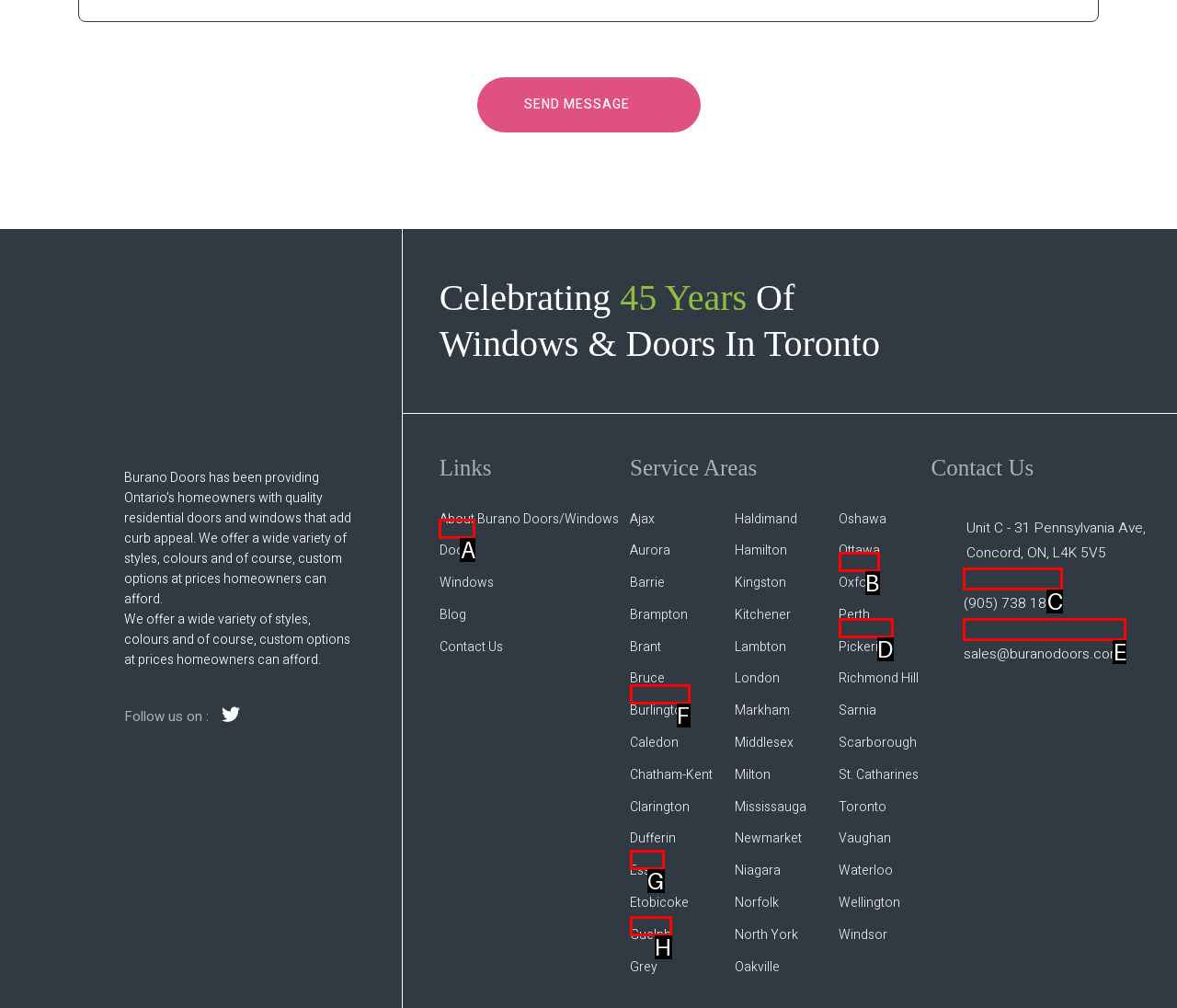Identify the letter of the option that should be selected to accomplish the following task: Call Burano Doors. Provide the letter directly.

C